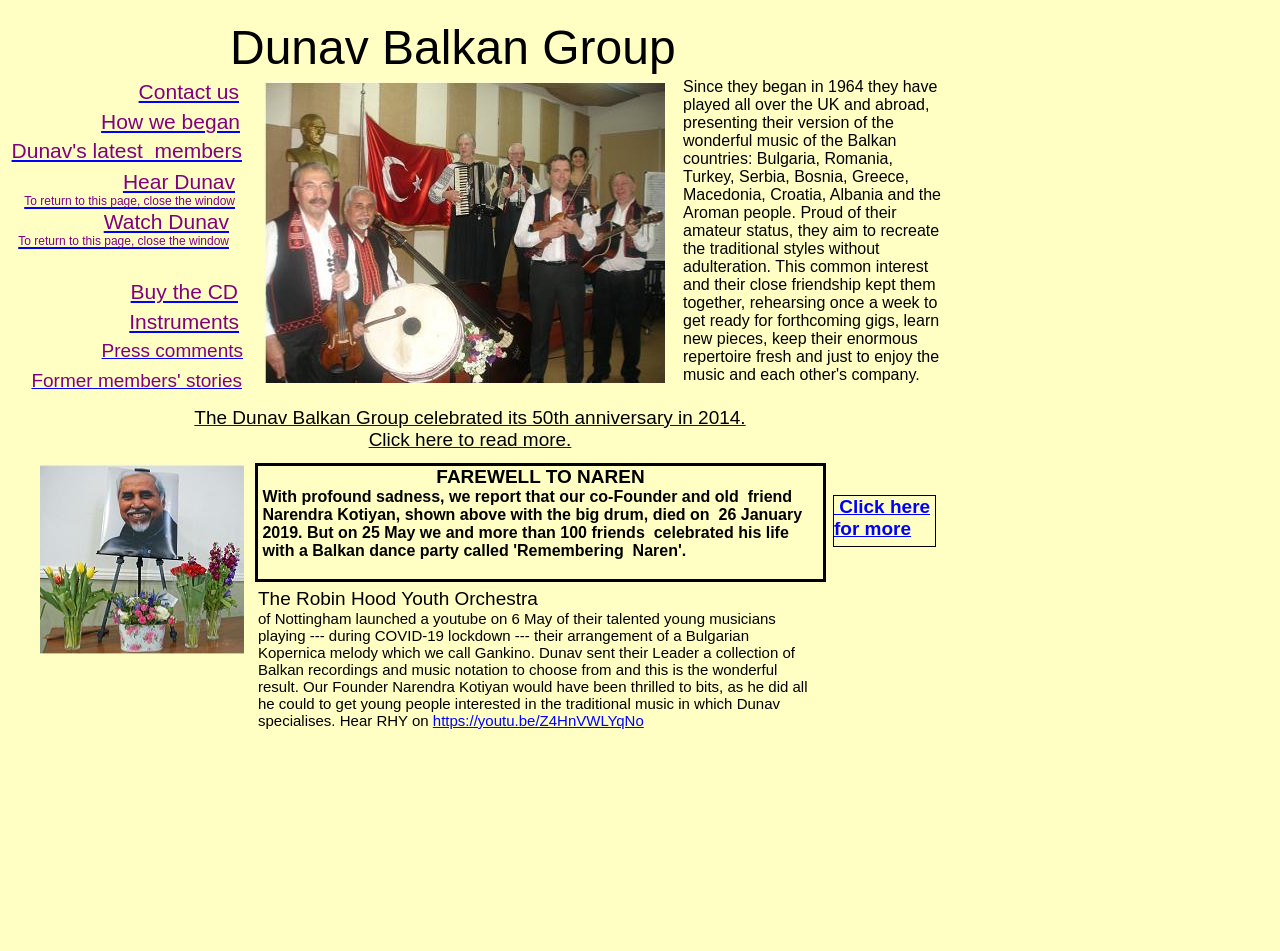Predict the bounding box coordinates for the UI element described as: "Former members' stories". The coordinates should be four float numbers between 0 and 1, presented as [left, top, right, bottom].

[0.008, 0.389, 0.189, 0.412]